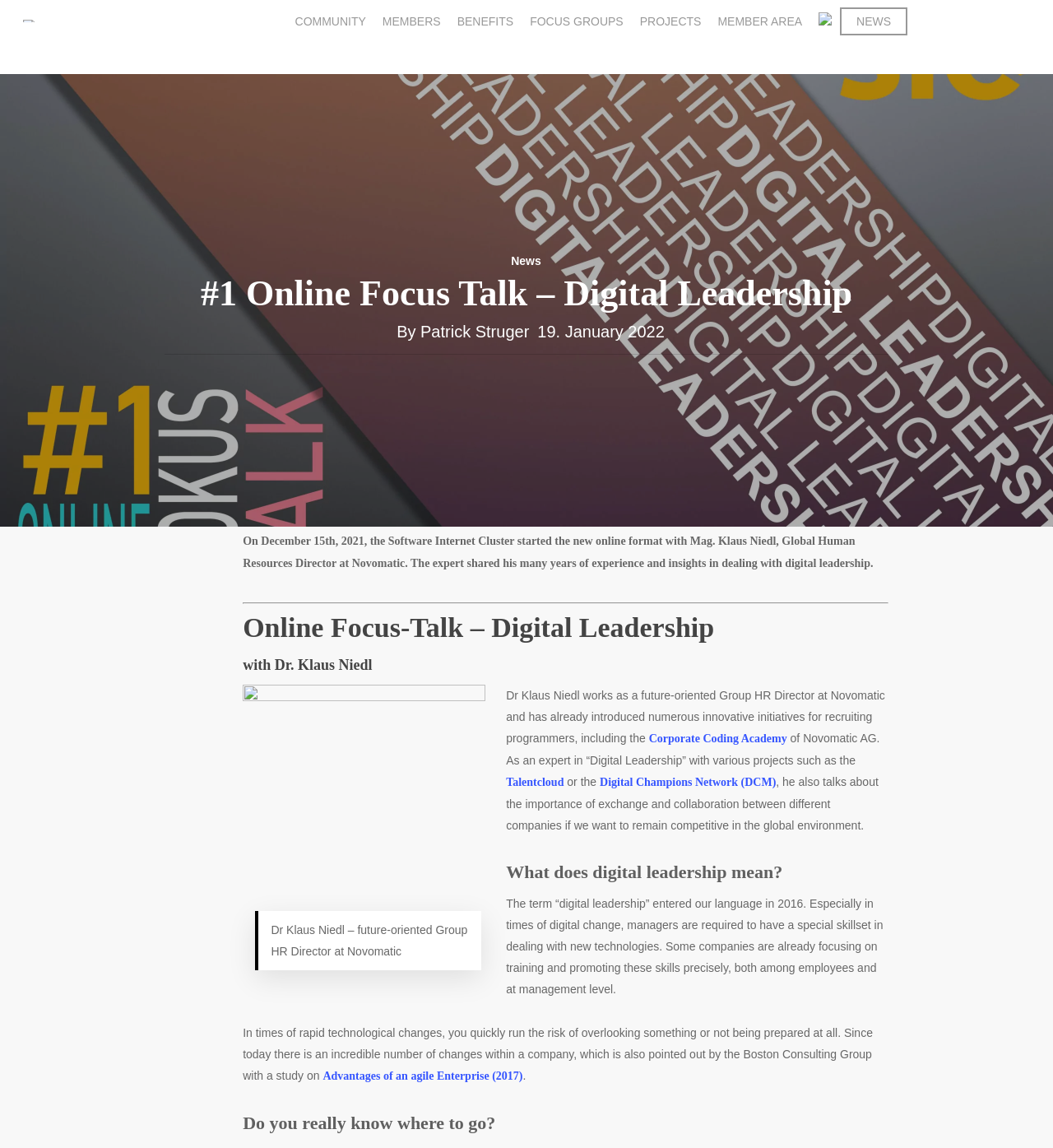Generate an in-depth caption that captures all aspects of the webpage.

The webpage is about the "#1 Online Focus Talk - Digital Leadership" event organized by SIC (EN). At the top, there is a navigation menu with links to "COMMUNITY", "MEMBERS", "BENEFITS", "FOCUS GROUPS", "PROJECTS", "MEMBER AREA", and "NEWS". 

Below the navigation menu, there is a prominent heading that reads "#1 Online Focus Talk – Digital Leadership". Underneath, there is a brief description of the event, which took place on December 15th, 2021, featuring Mag. Klaus Niedl, Global Human Resources Director at Novomatic, who shared his experience and insights on digital leadership.

To the right of the event description, there is an image related to the event. Below the image, there are three headings: "Online Focus-Talk – Digital Leadership", "with Dr. Klaus Niedl", and "What does digital leadership mean?". 

Under the headings, there is a block of text that discusses Dr. Klaus Niedl's work as a future-oriented Group HR Director at Novomatic, including his initiatives for recruiting programmers, such as the Corporate Coding Academy, Talentcloud, and the Digital Champions Network (DCM). The text also highlights the importance of exchange and collaboration between companies to remain competitive in the global environment.

Further down, there is another block of text that explains the concept of digital leadership, which requires managers to have a special skillset in dealing with new technologies. The text also mentions the need for companies to focus on training and promoting these skills among employees and at management level.

At the bottom of the page, there is a heading "Do you really know where to go?" and a link to a study on "Advantages of an agile Enterprise (2017)" by the Boston Consulting Group.